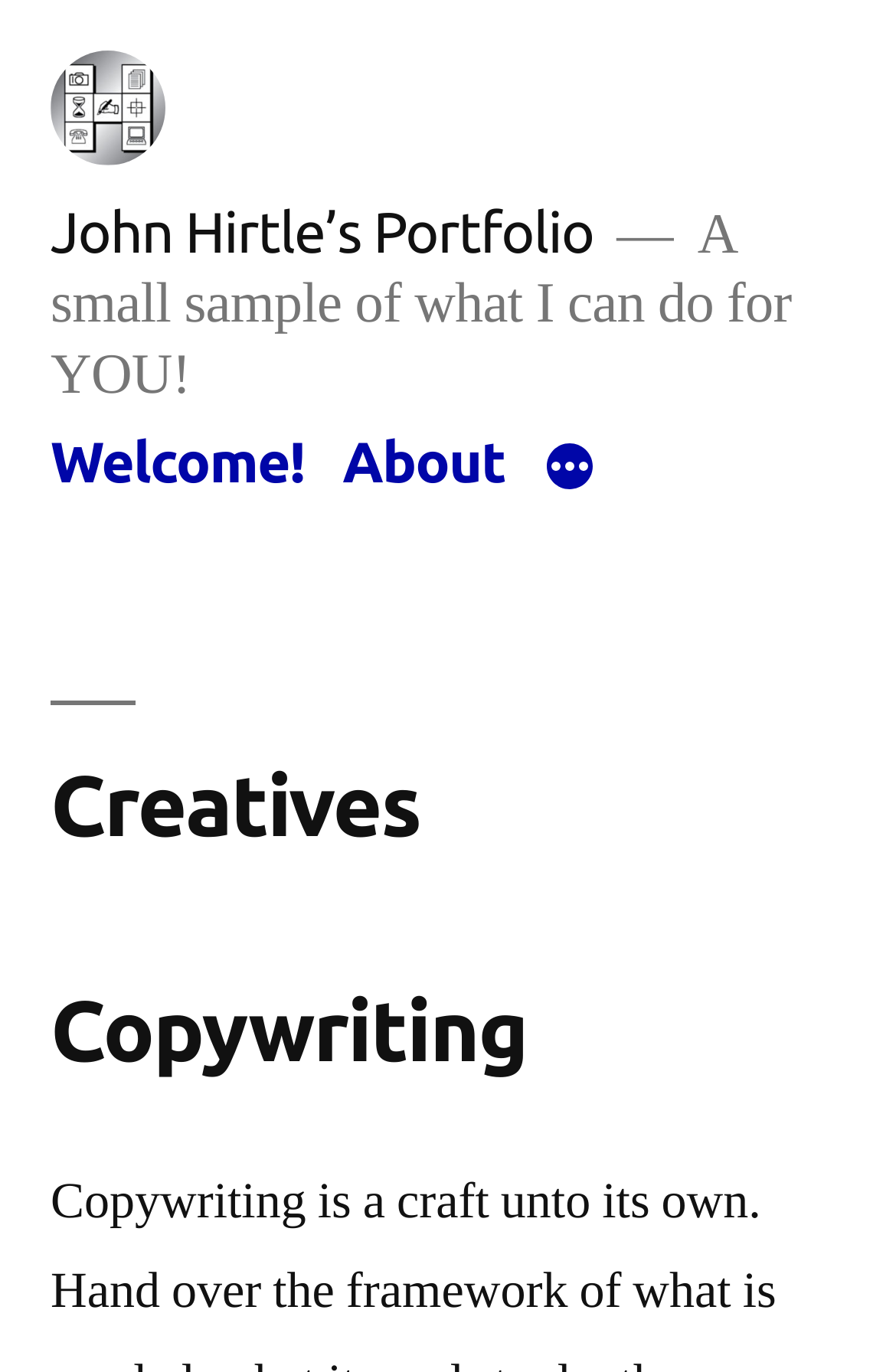Provide the bounding box coordinates of the HTML element this sentence describes: "alt="John Hirtle’s Portfolio"". The bounding box coordinates consist of four float numbers between 0 and 1, i.e., [left, top, right, bottom].

[0.056, 0.037, 0.185, 0.121]